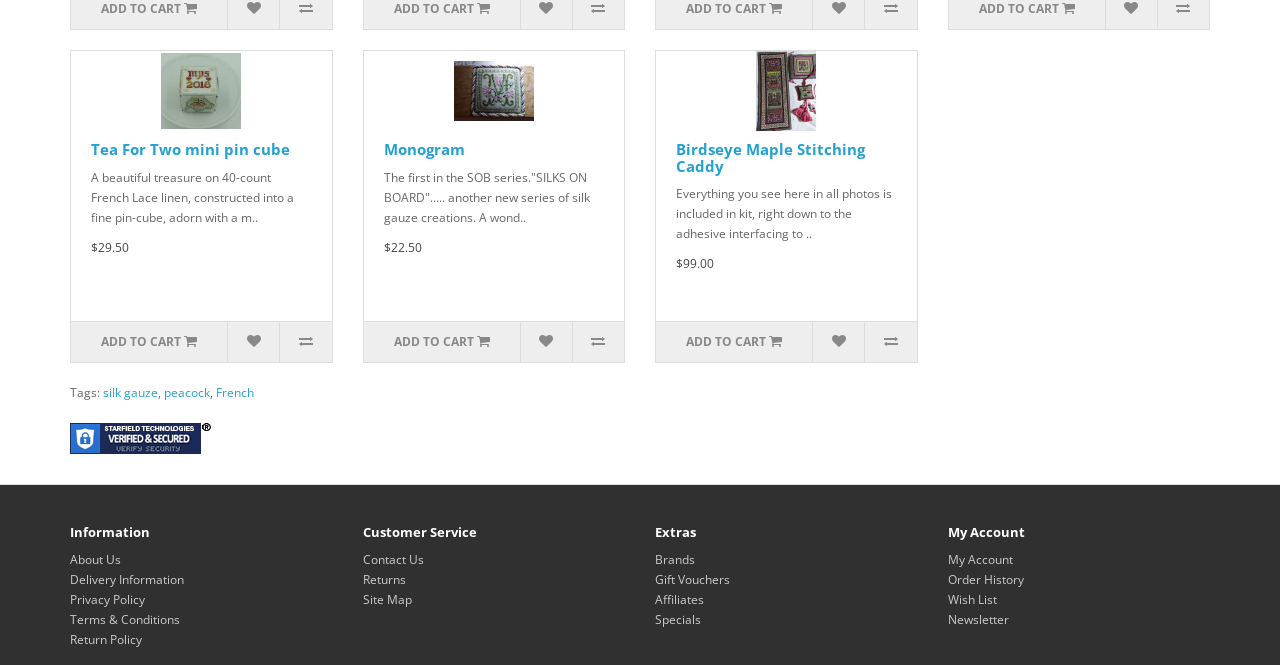Identify the bounding box coordinates of the region that should be clicked to execute the following instruction: "View Tea For Two mini pin cube product details".

[0.071, 0.212, 0.243, 0.237]